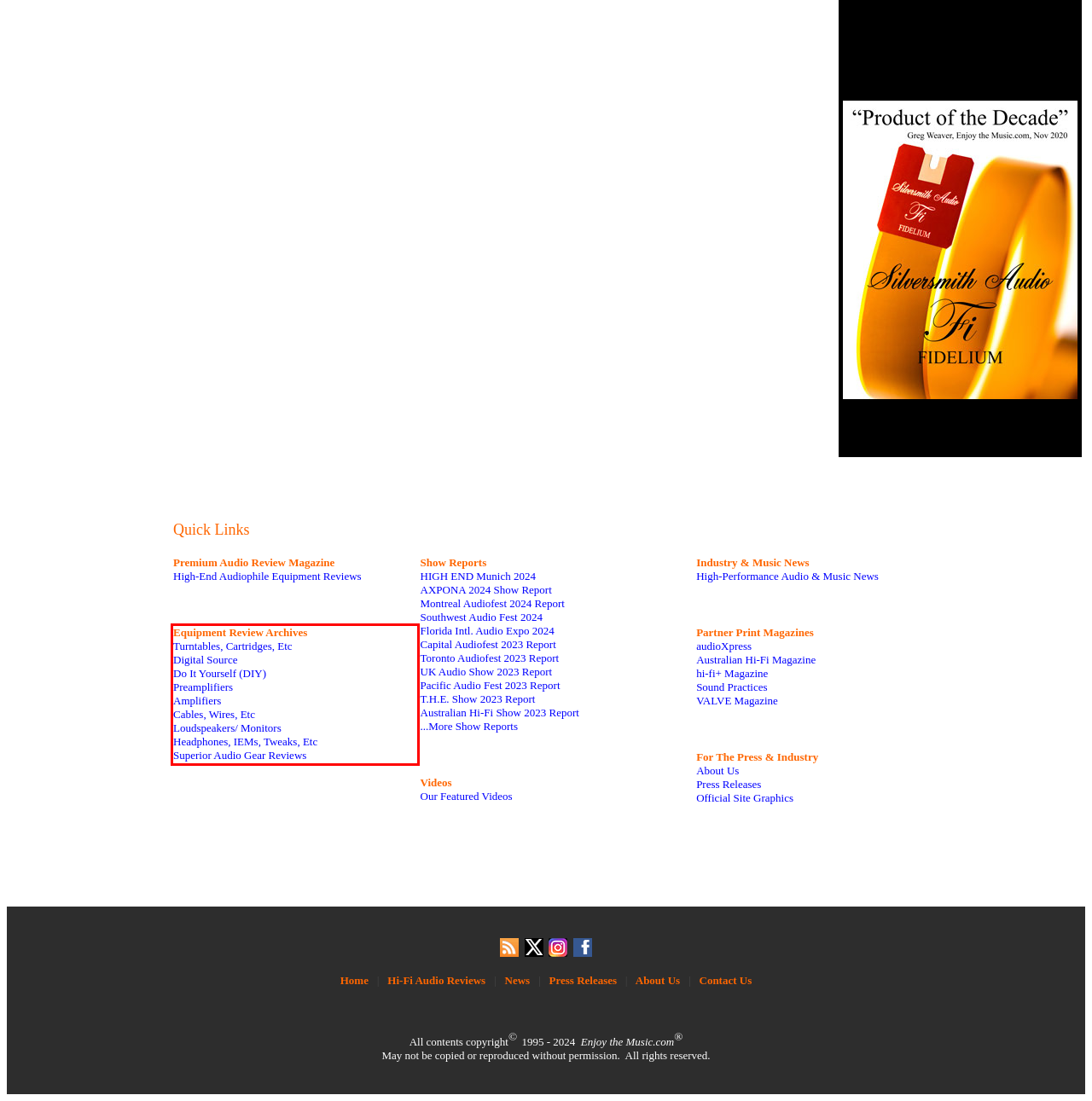Please identify and extract the text from the UI element that is surrounded by a red bounding box in the provided webpage screenshot.

Equipment Review Archives Turntables, Cartridges, Etc Digital Source Do It Yourself (DIY) Preamplifiers Amplifiers Cables, Wires, Etc Loudspeakers/ Monitors Headphones, IEMs, Tweaks, Etc Superior Audio Gear Reviews